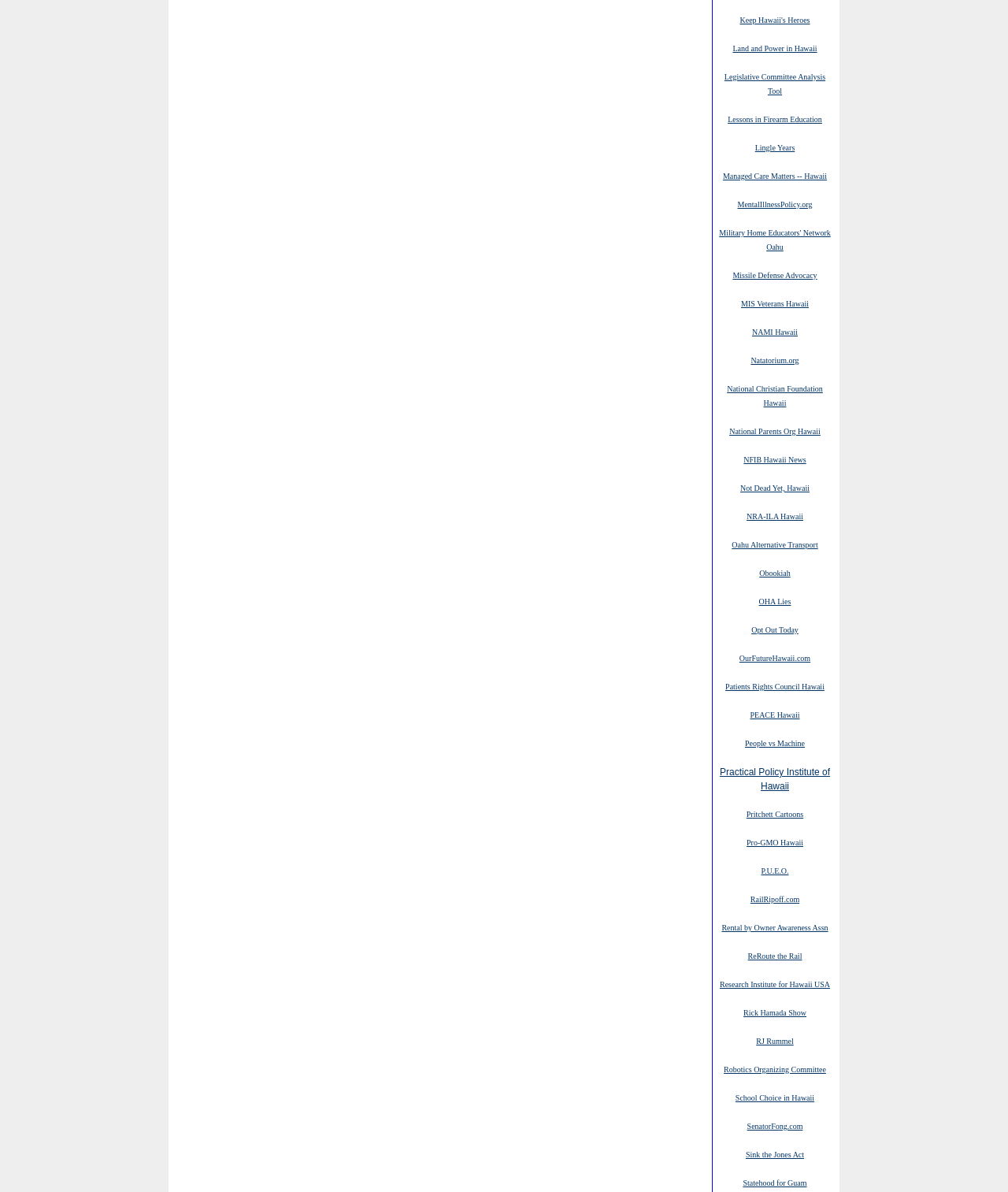Respond with a single word or phrase for the following question: 
How many links are on this webpage?

42